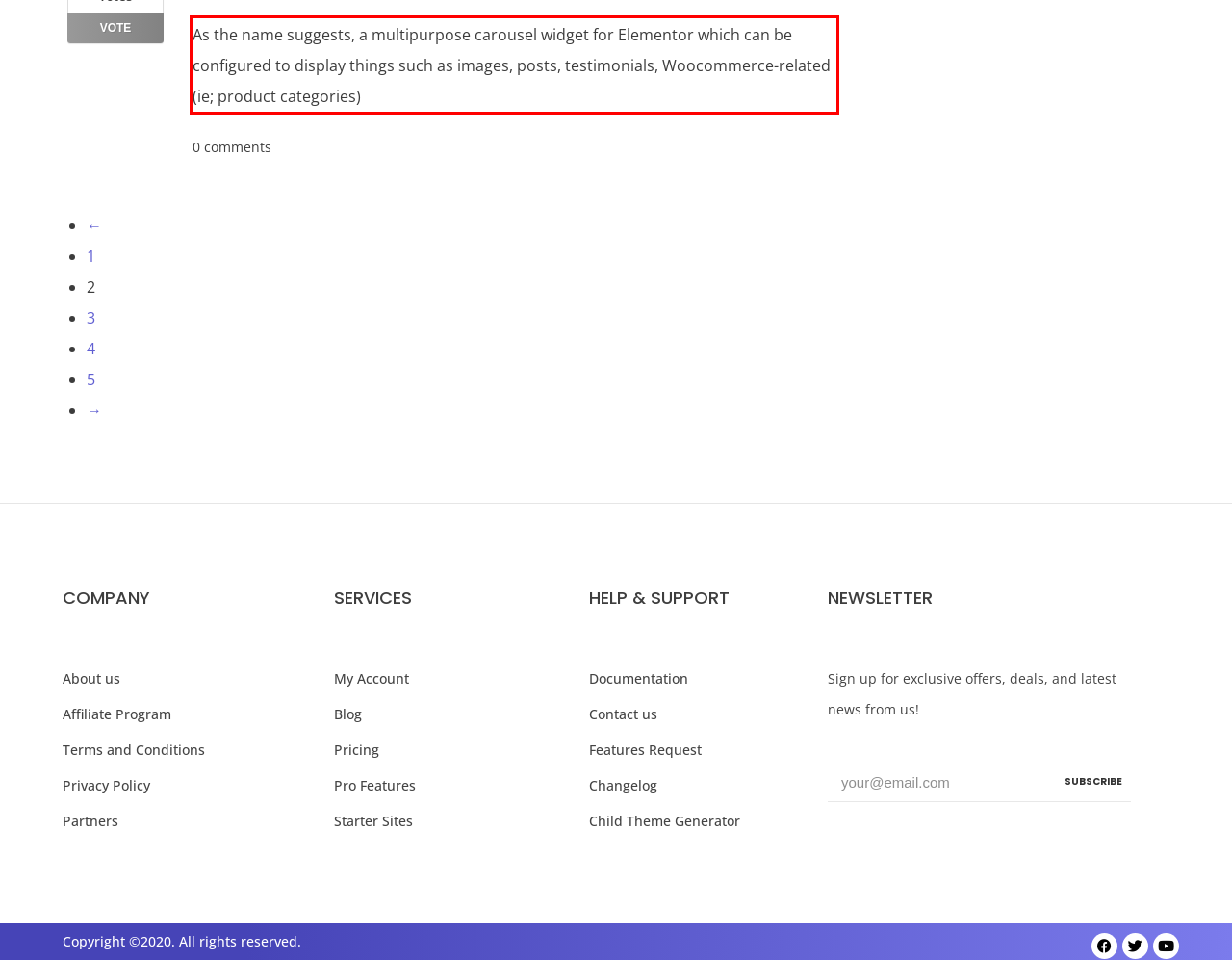With the provided screenshot of a webpage, locate the red bounding box and perform OCR to extract the text content inside it.

As the name suggests, a multipurpose carousel widget for Elementor which can be configured to display things such as images, posts, testimonials, Woocommerce-related (ie; product categories)